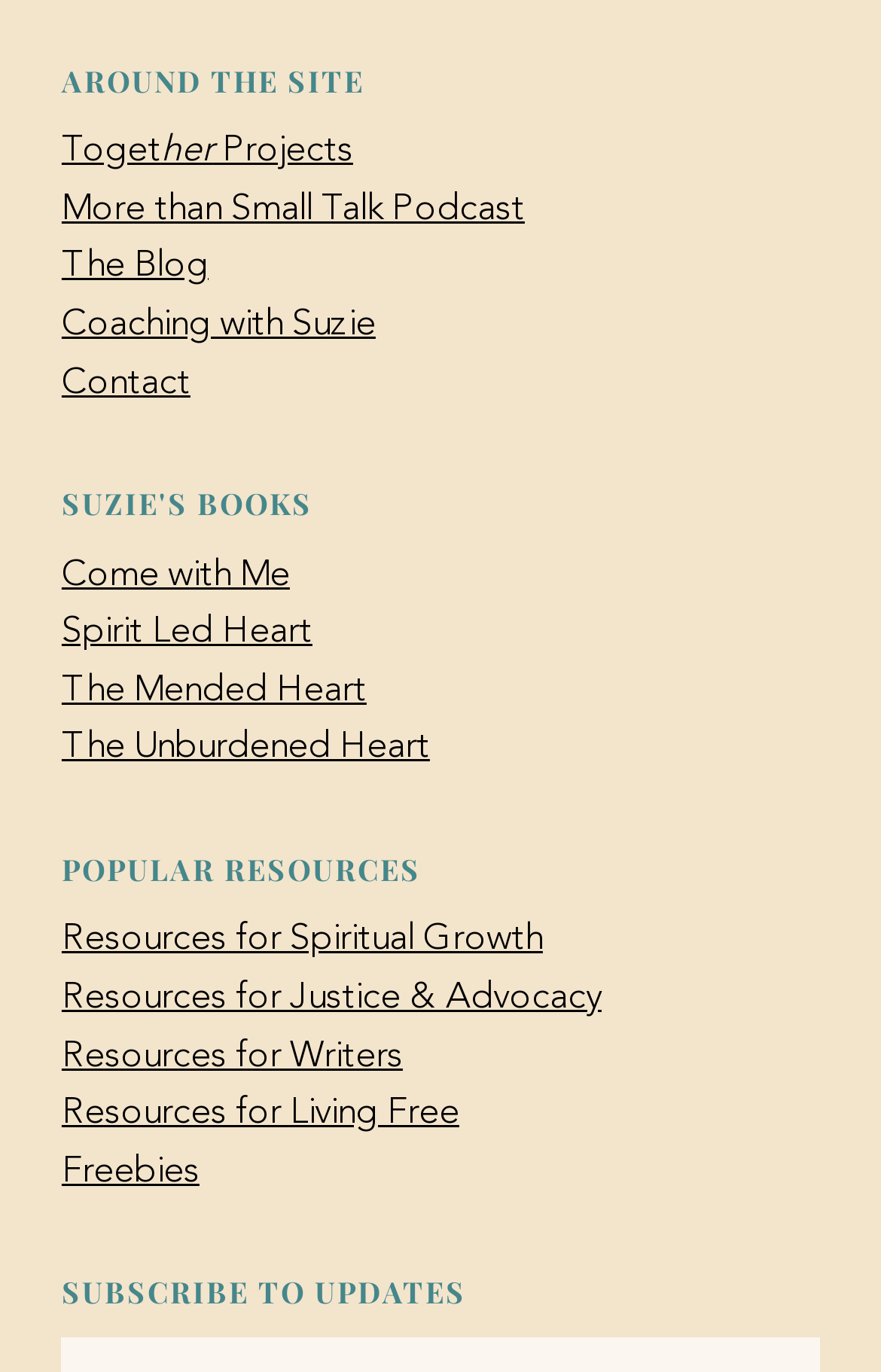Answer the question below with a single word or a brief phrase: 
What is the name of the podcast?

More than Small Talk